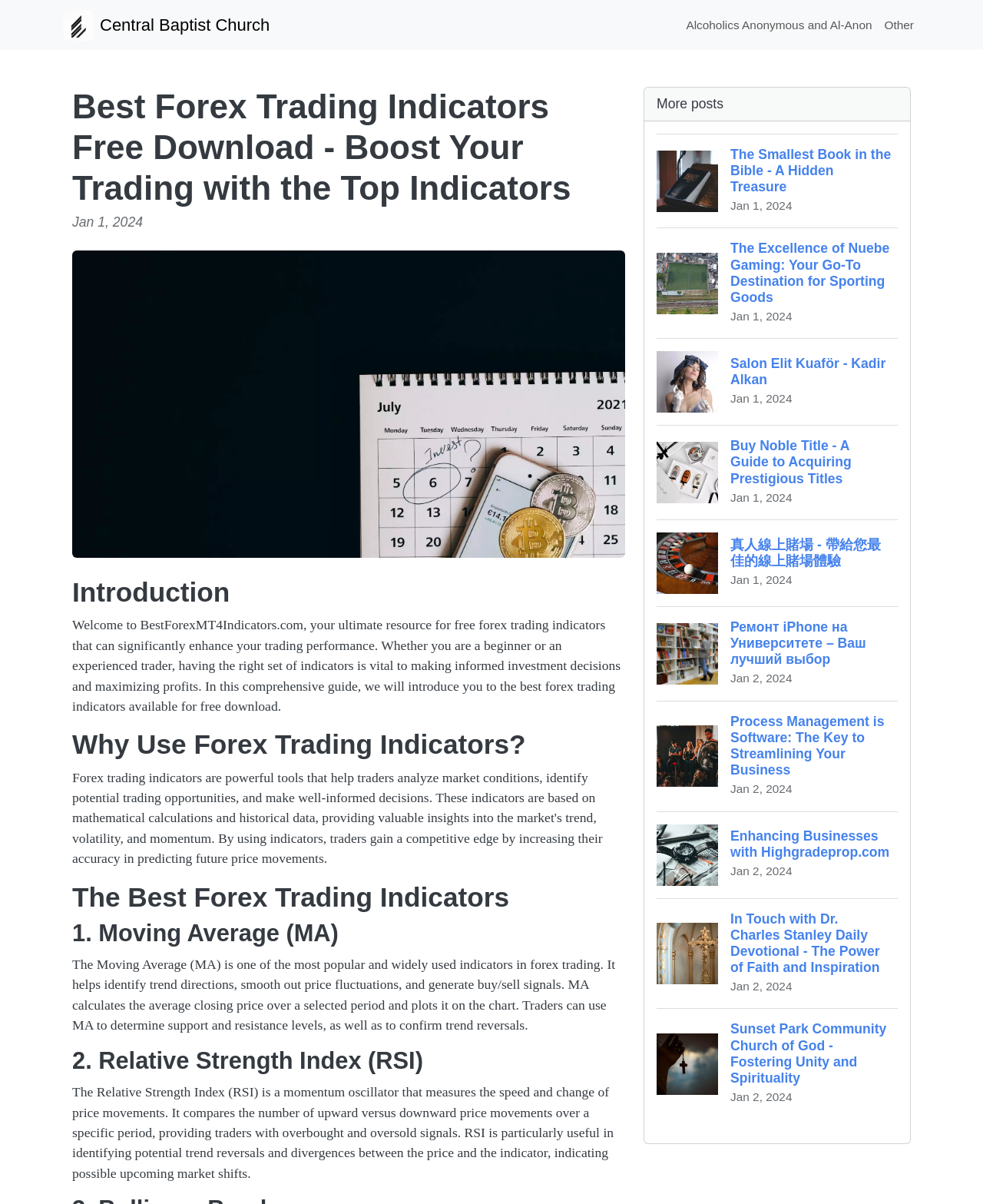Determine the main headline of the webpage and provide its text.

Best Forex Trading Indicators Free Download - Boost Your Trading with the Top Indicators